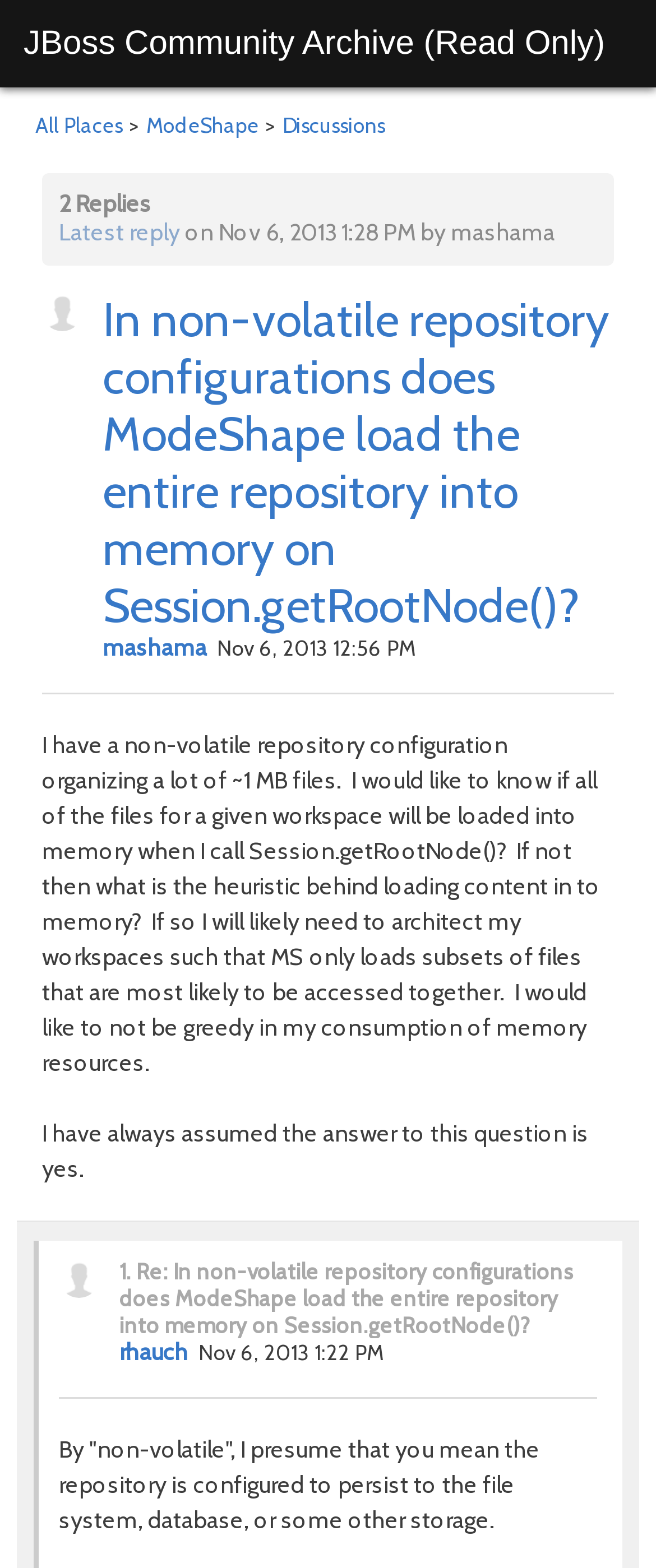What is the topic of the discussion?
Utilize the information in the image to give a detailed answer to the question.

I determined the answer by analyzing the heading element with the text 'In non-volatile repository configurations does ModeShape load the entire repository into memory on Session.getRootNode()?' which is located at the top of the article section, indicating that the topic of the discussion is related to ModeShape repository configuration.